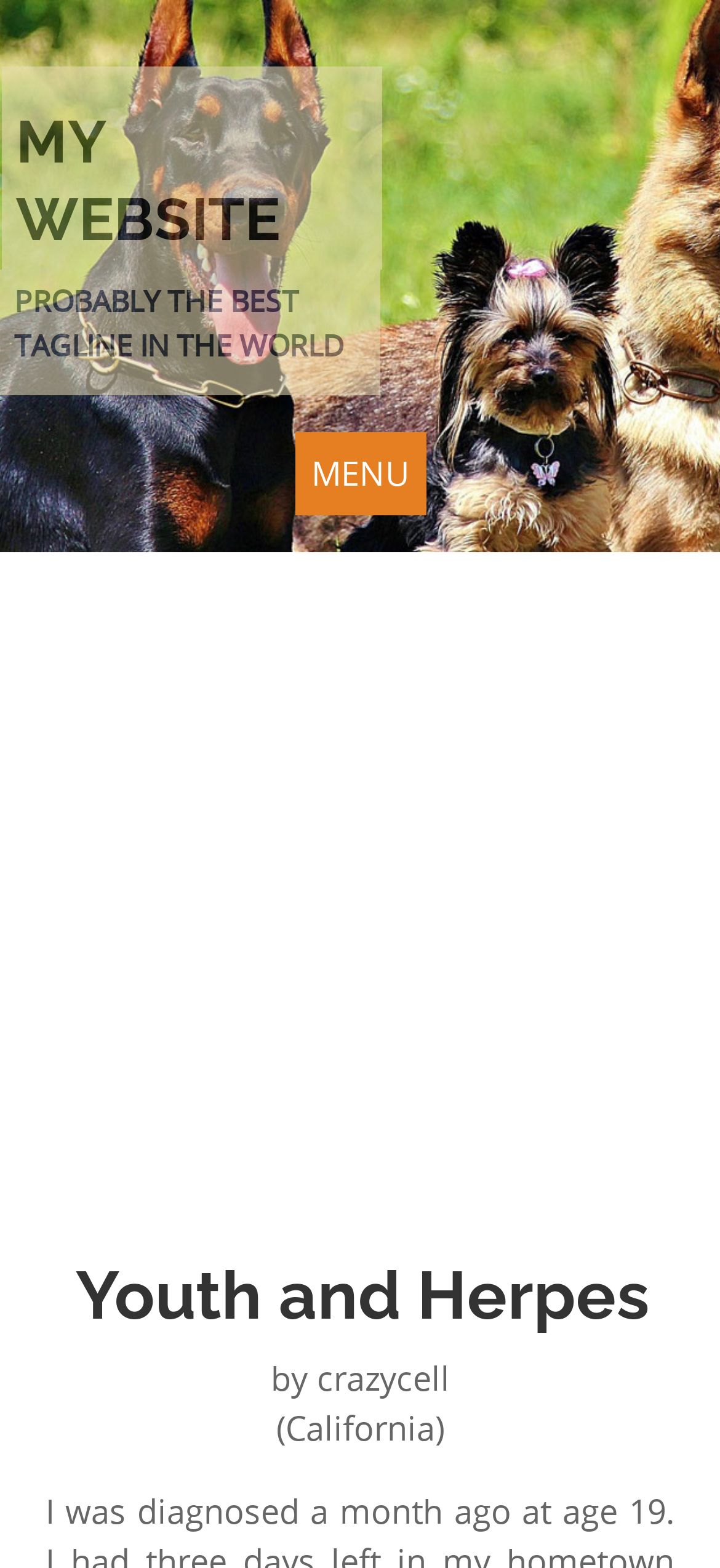What is the tagline of the website?
Please give a detailed and thorough answer to the question, covering all relevant points.

I found the tagline by looking at the static text element 'PROBABLY THE BEST TAGLINE IN THE WORLD' which is located below the link 'MY WEBSITE'.